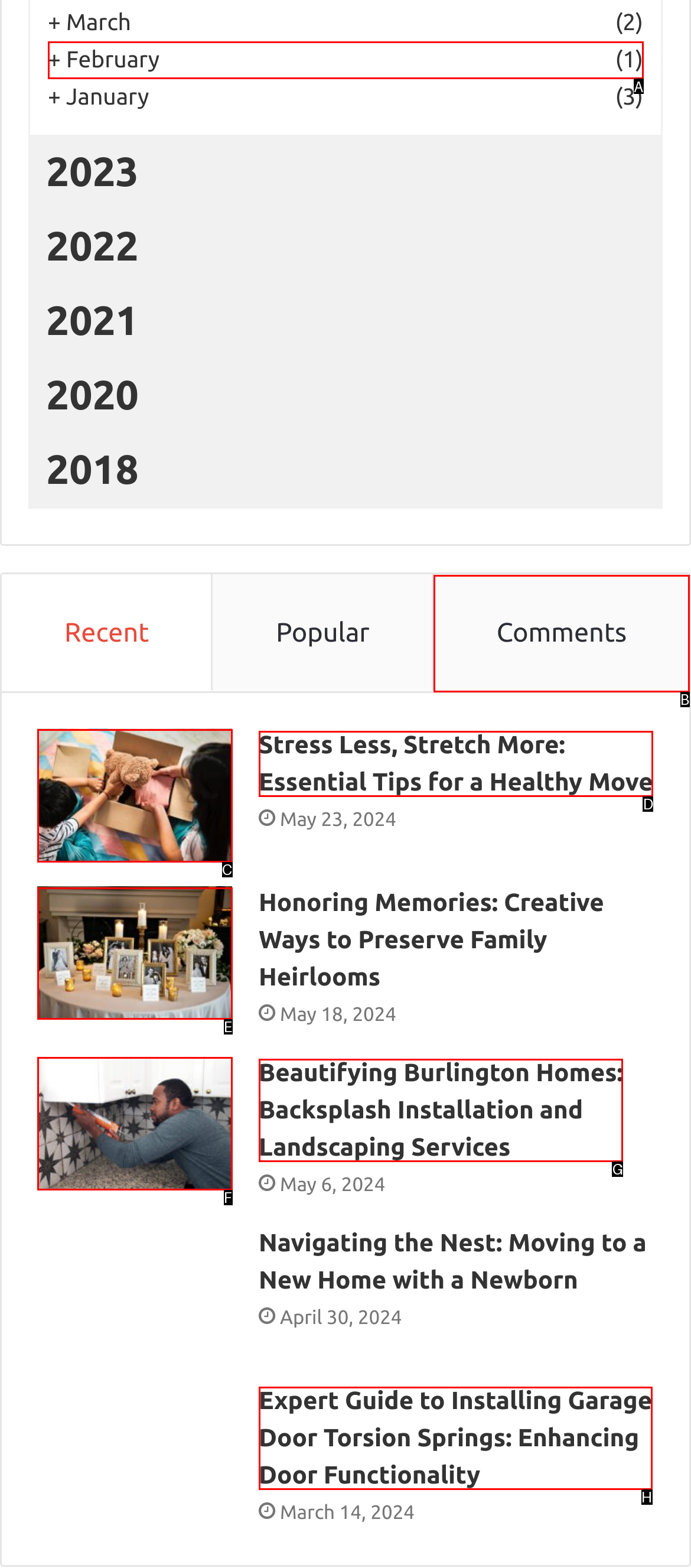Identify the HTML element I need to click to complete this task: View 'Honoring Memories: Creative Ways to Preserve Family Heirlooms' Provide the option's letter from the available choices.

E